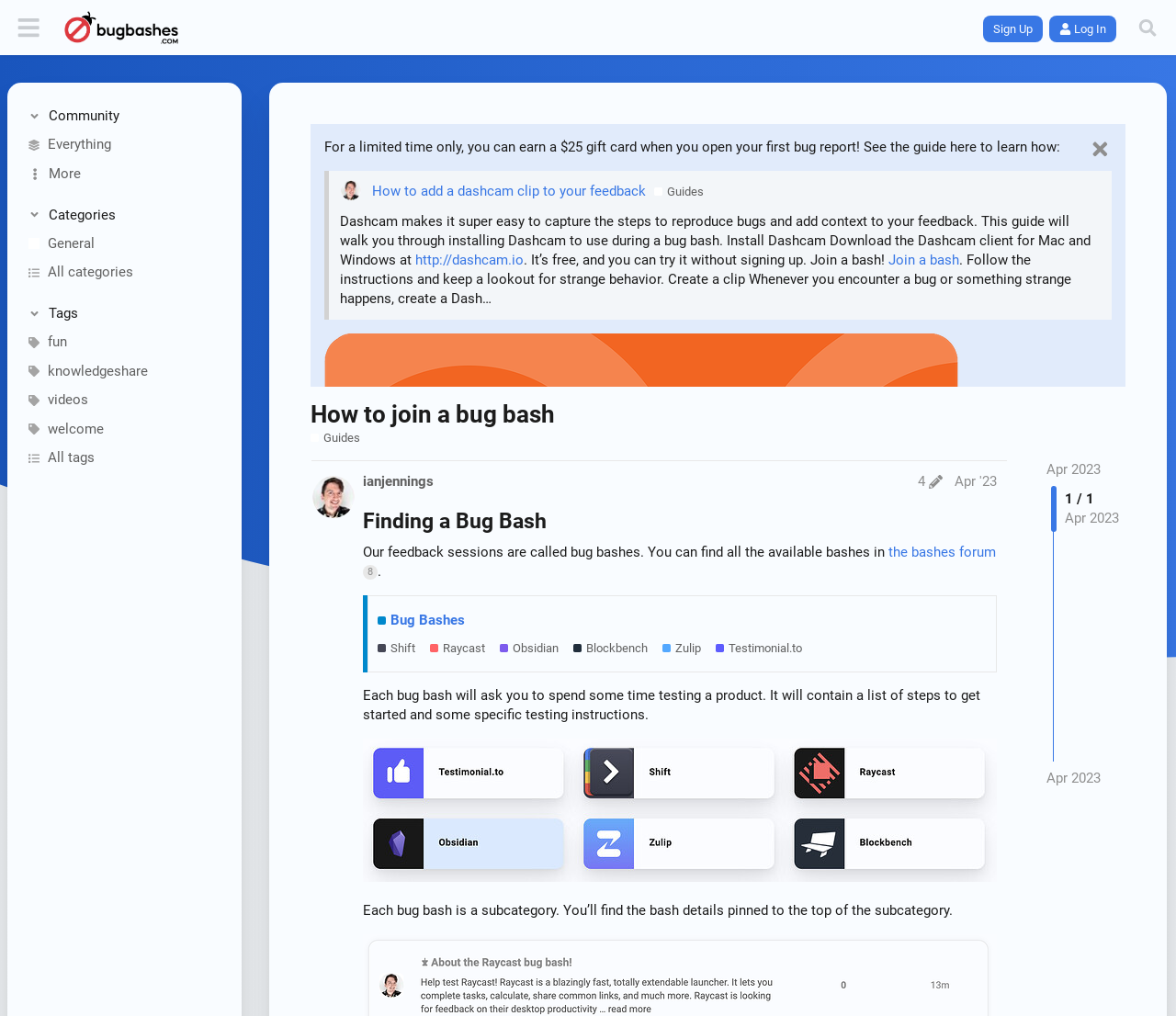Respond with a single word or phrase for the following question: 
What is the purpose of a bug bash?

Testing a product